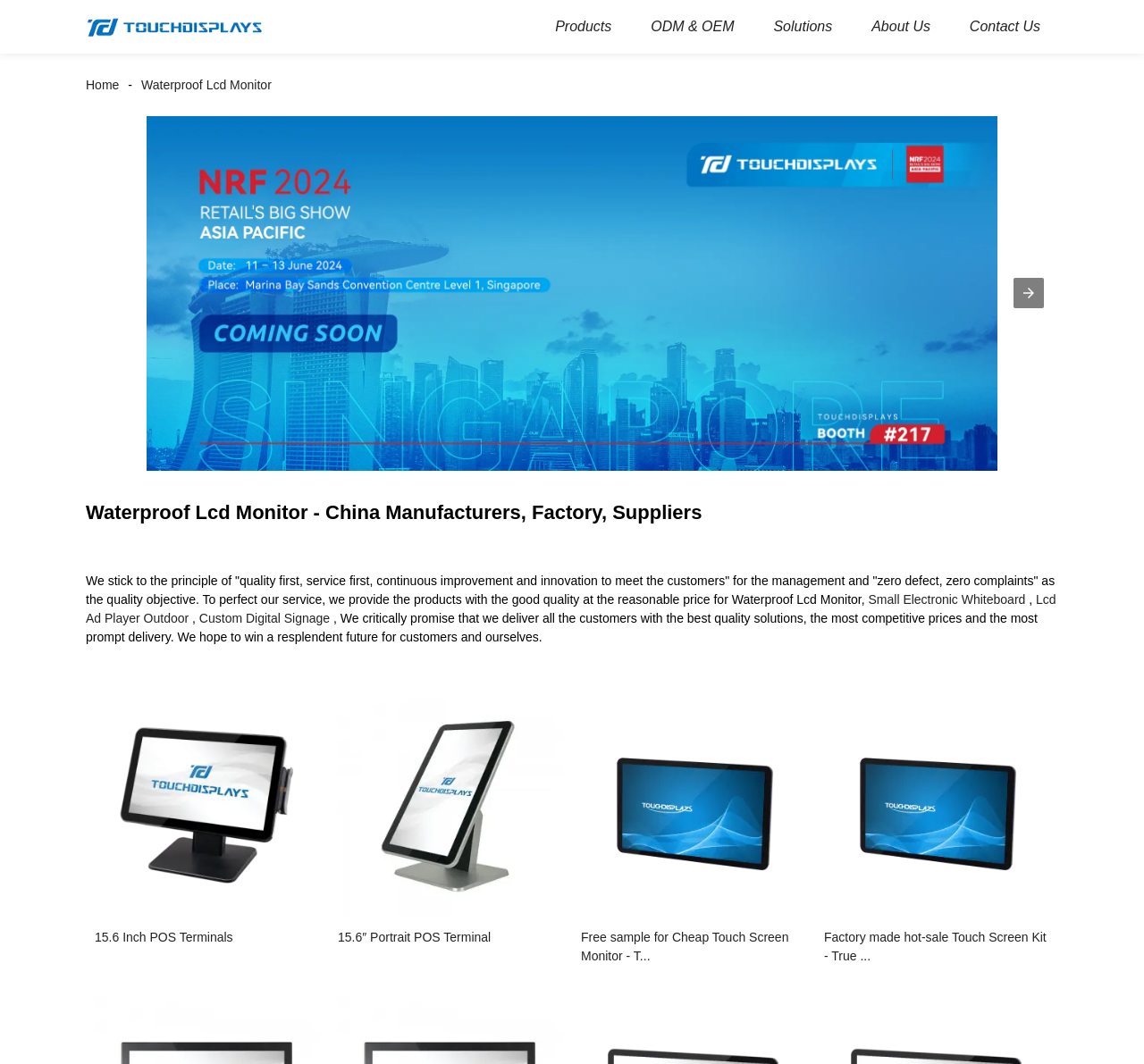Please identify the bounding box coordinates of where to click in order to follow the instruction: "Click on the 'Contact Us' link".

[0.832, 0.0, 0.925, 0.05]